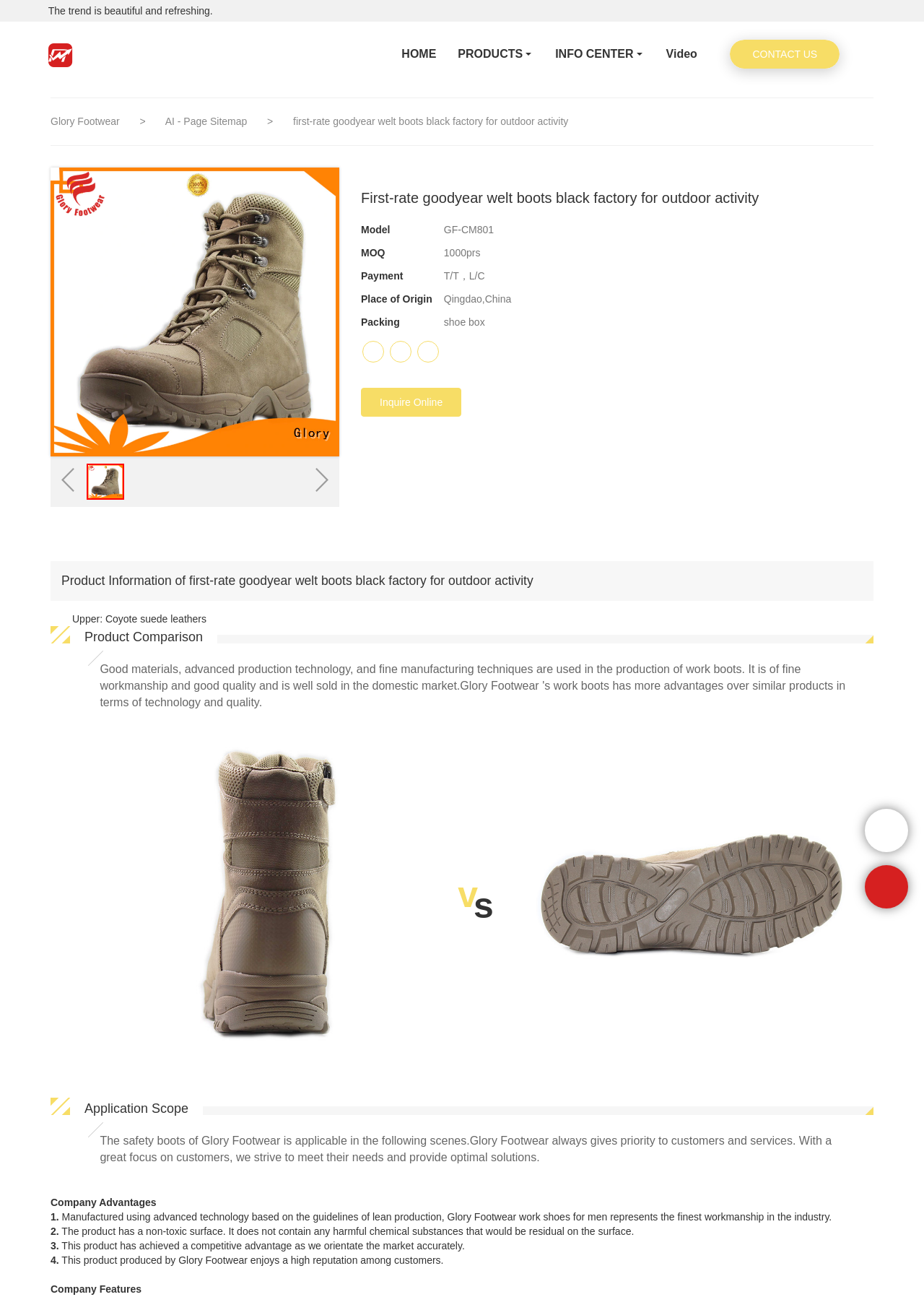Provide an in-depth description of the elements and layout of the webpage.

This webpage is about first-rate Goodyear welt boots black factory for outdoor activity from Qingdao Glory Footwear Co., Ltd. At the top, there is a brief description "The trend is beautiful and refreshing." followed by a link. On the top-right corner, there is a contact information section with links to "HOME", "PRODUCTS", "INFO CENTER", and "Video". Below this section, there is a logo of "Glory Footwear" with a link to "AI - Page Sitemap".

The main content of the webpage is divided into two sections. On the left, there is an image of the Goodyear welt boots, and on the right, there is a detailed description of the product. The description includes a heading "First-rate goodyear welt boots black factory for outdoor activity" followed by a list of product details, including model, MOQ, payment, place of origin, and packing.

Below the product description, there are several links to inquire about the product online. Further down, there is a section titled "Product Information" with details about the upper material, which is Coyote suede leathers. There is also a "Product Comparison" section with two images.

The webpage also includes a section titled "Application Scope" which describes the scenarios where the safety boots can be used. Additionally, there is a section titled "Company Advantages" which lists four advantages of the company, including its use of advanced technology, non-toxic surface, market orientation, and high reputation among customers. Finally, there is a section titled "Company Features" at the bottom of the webpage.

On the bottom-right corner, there is a "Chat Online" button. Throughout the webpage, there are several images and links to other pages, including a sitemap and video.